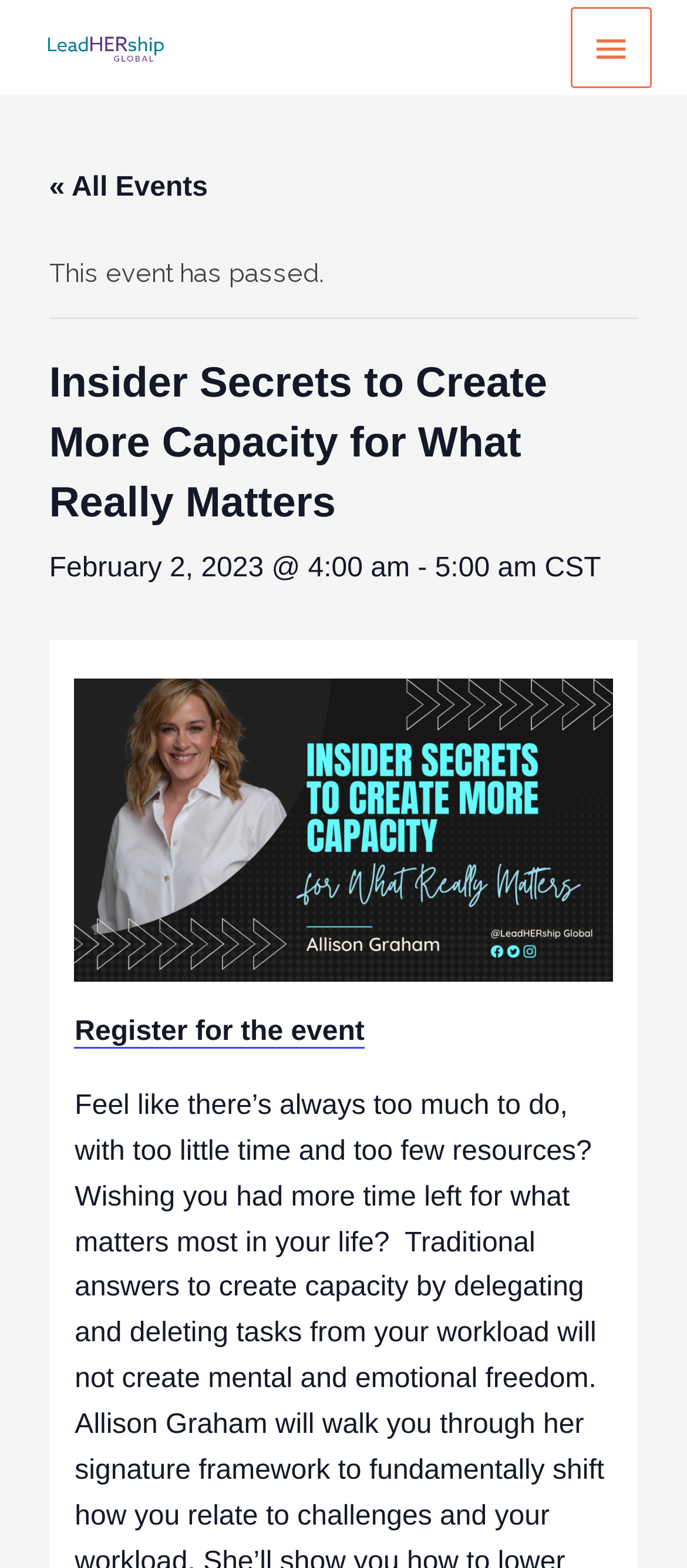Determine the bounding box of the UI element mentioned here: "Register for the event". The coordinates must be in the format [left, top, right, bottom] with values ranging from 0 to 1.

[0.109, 0.648, 0.531, 0.669]